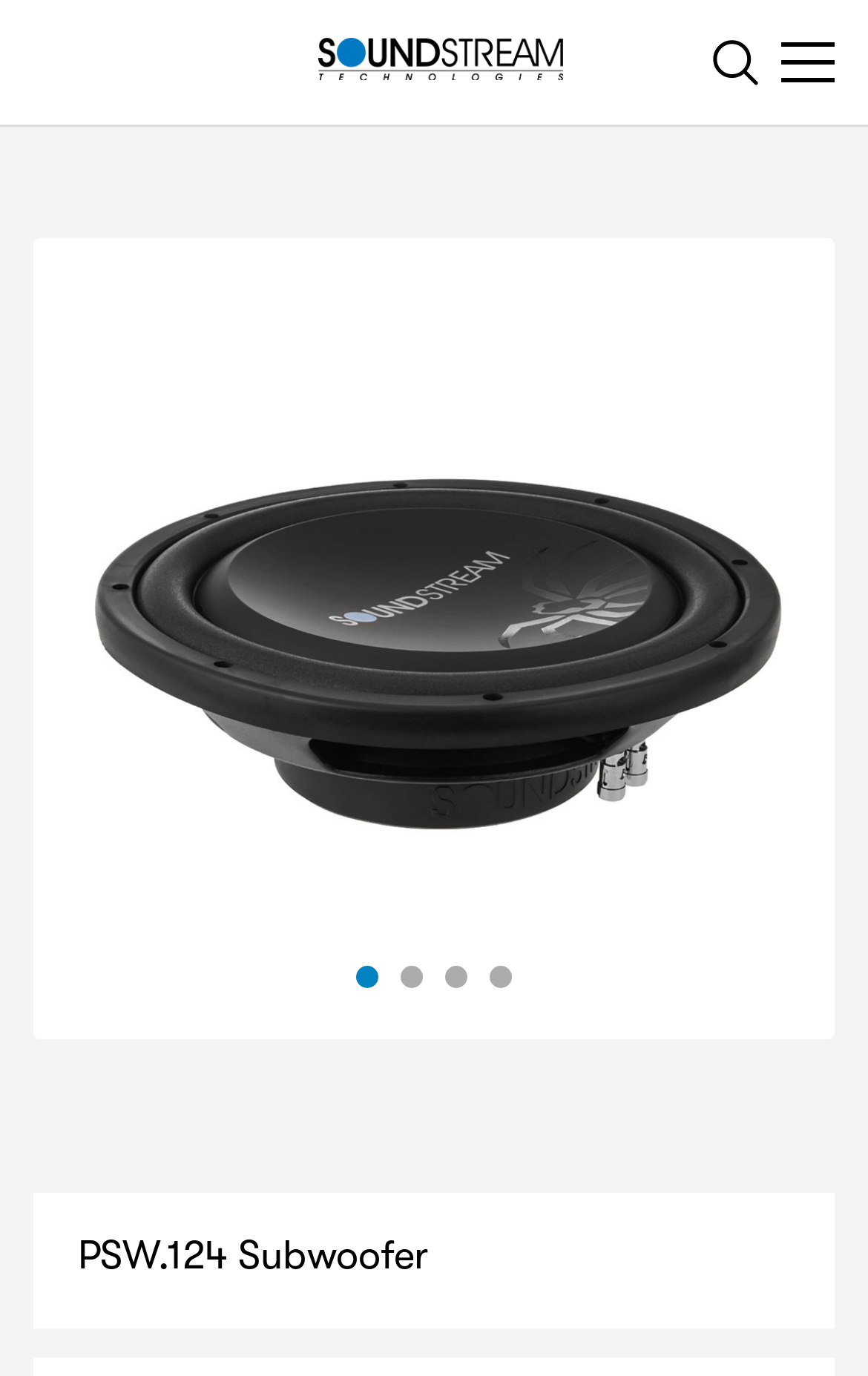What is the layout of the page?
Please answer using one word or phrase, based on the screenshot.

Table layout